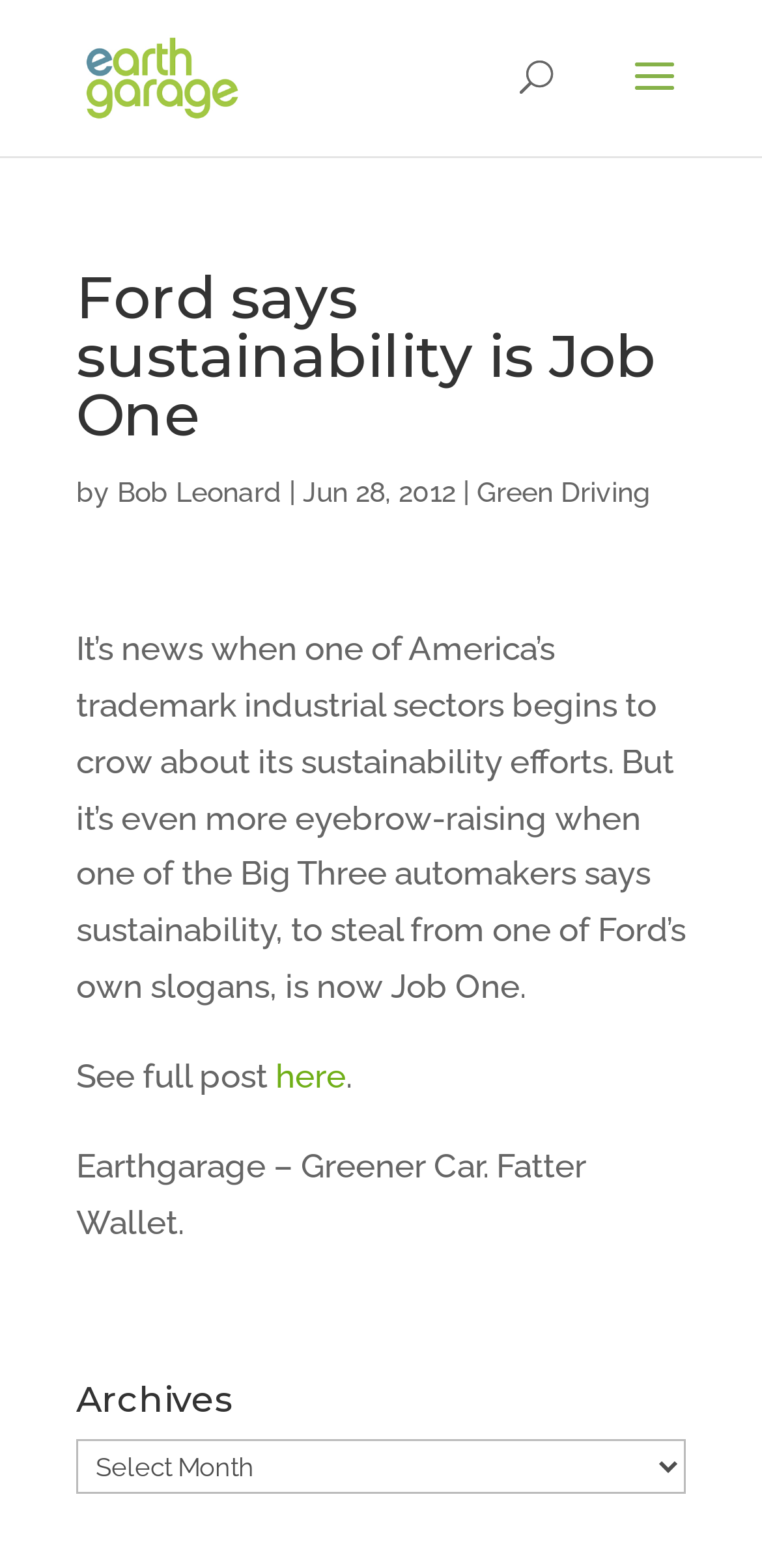Please give a succinct answer to the question in one word or phrase:
What is the name of the website?

Earthgarage.com